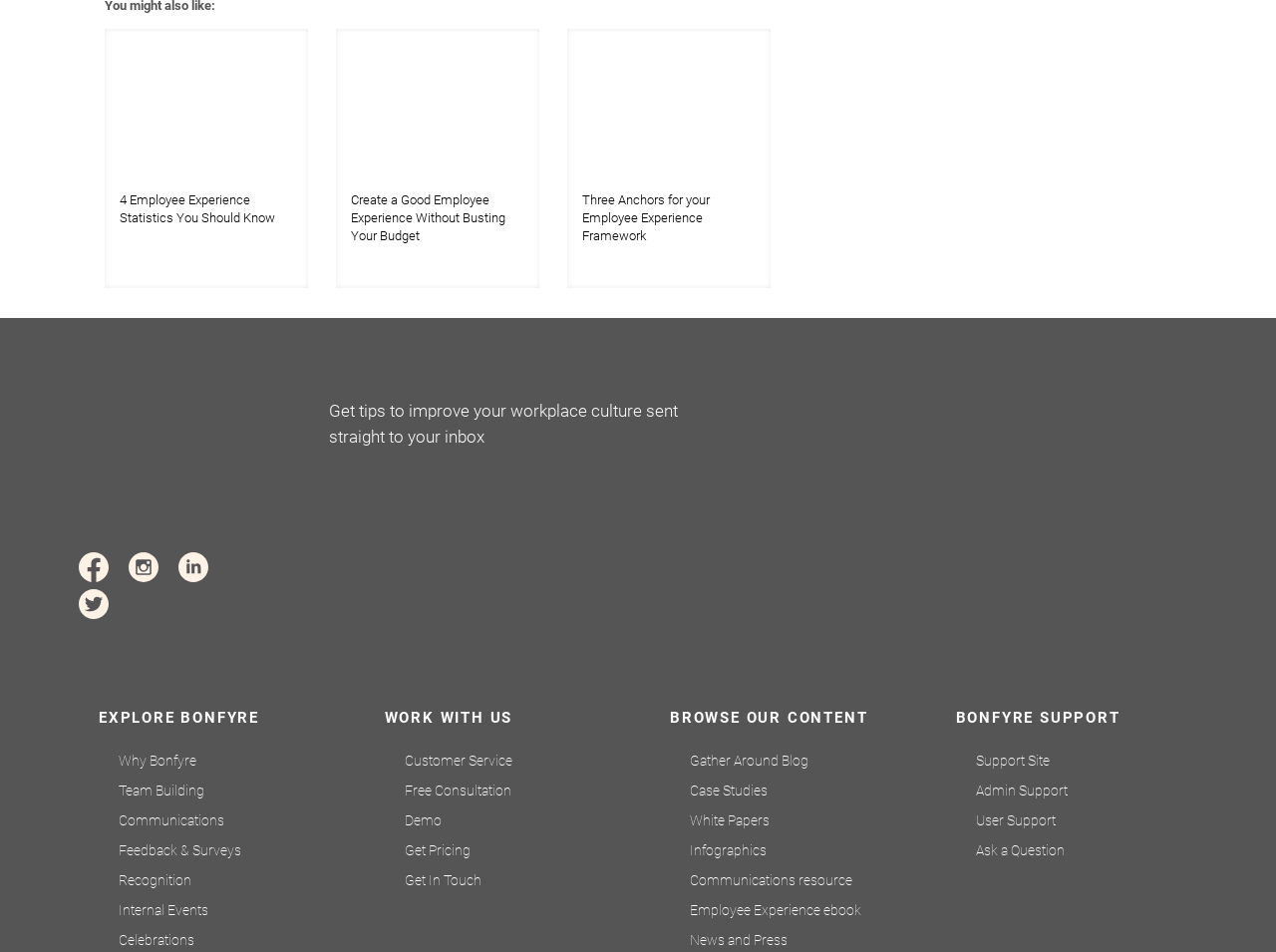What is the topic of the first link?
Give a single word or phrase answer based on the content of the image.

Employee Experience Statistics